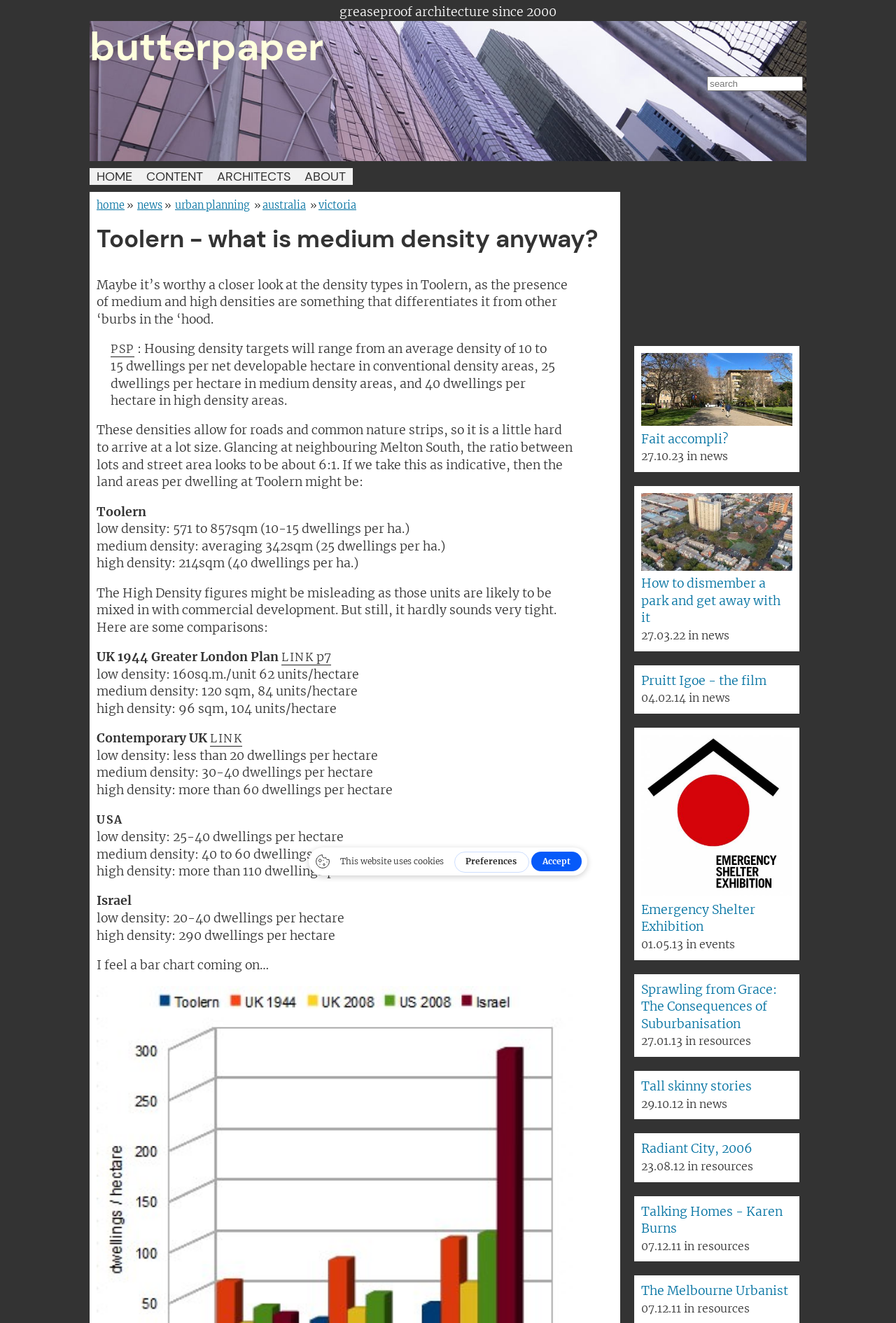Please give a short response to the question using one word or a phrase:
What is the average density of dwellings per hectare in medium density areas?

25 dwellings per hectare